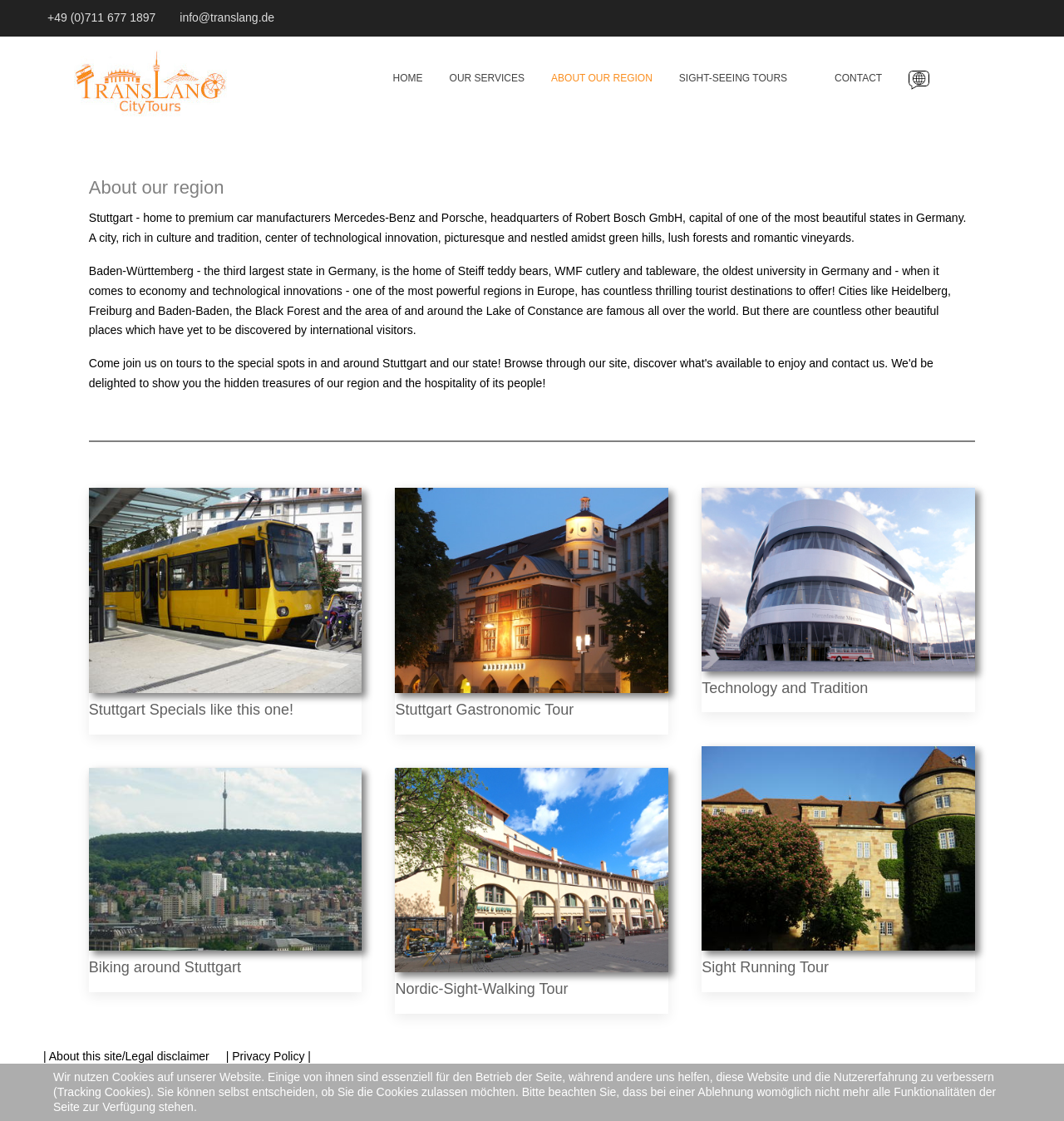What is the city of Stuttgart known for?
Please provide a full and detailed response to the question.

The webpage mentions that Stuttgart is home to premium car manufacturers Mercedes-Benz and Porsche, which suggests that the city is known for its car manufacturing industry.